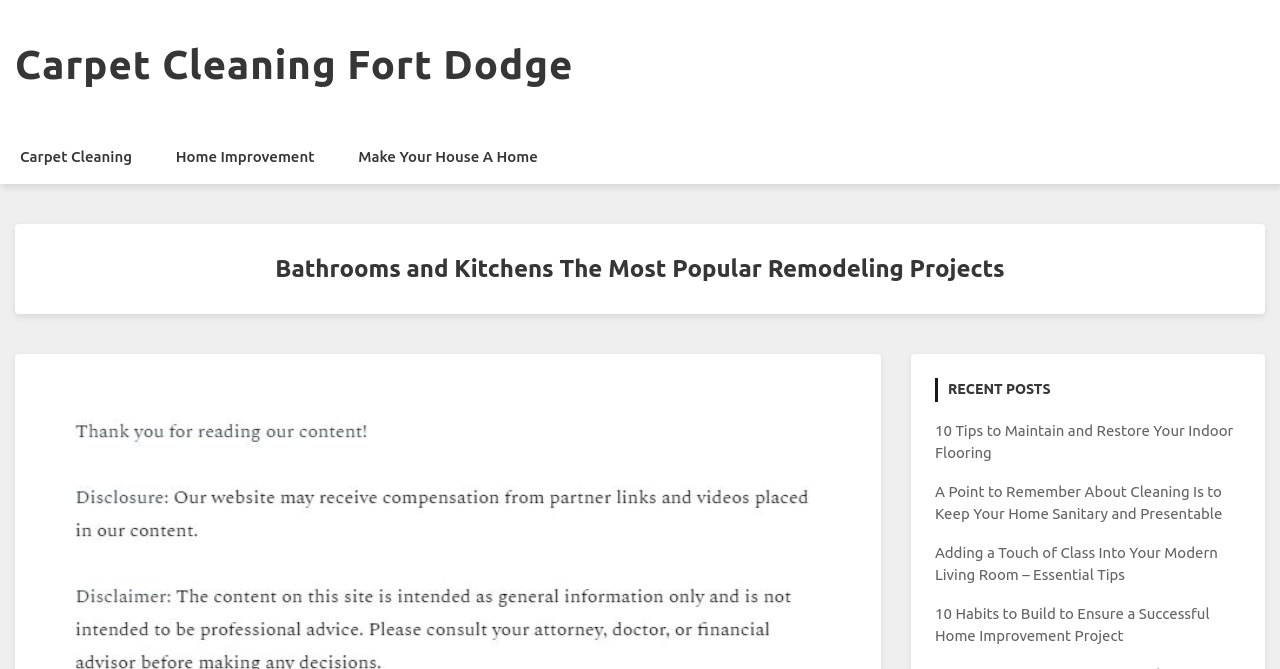Identify the bounding box coordinates of the region that needs to be clicked to carry out this instruction: "go to the Make Your House A Home page". Provide these coordinates as four float numbers ranging from 0 to 1, i.e., [left, top, right, bottom].

[0.264, 0.194, 0.436, 0.275]